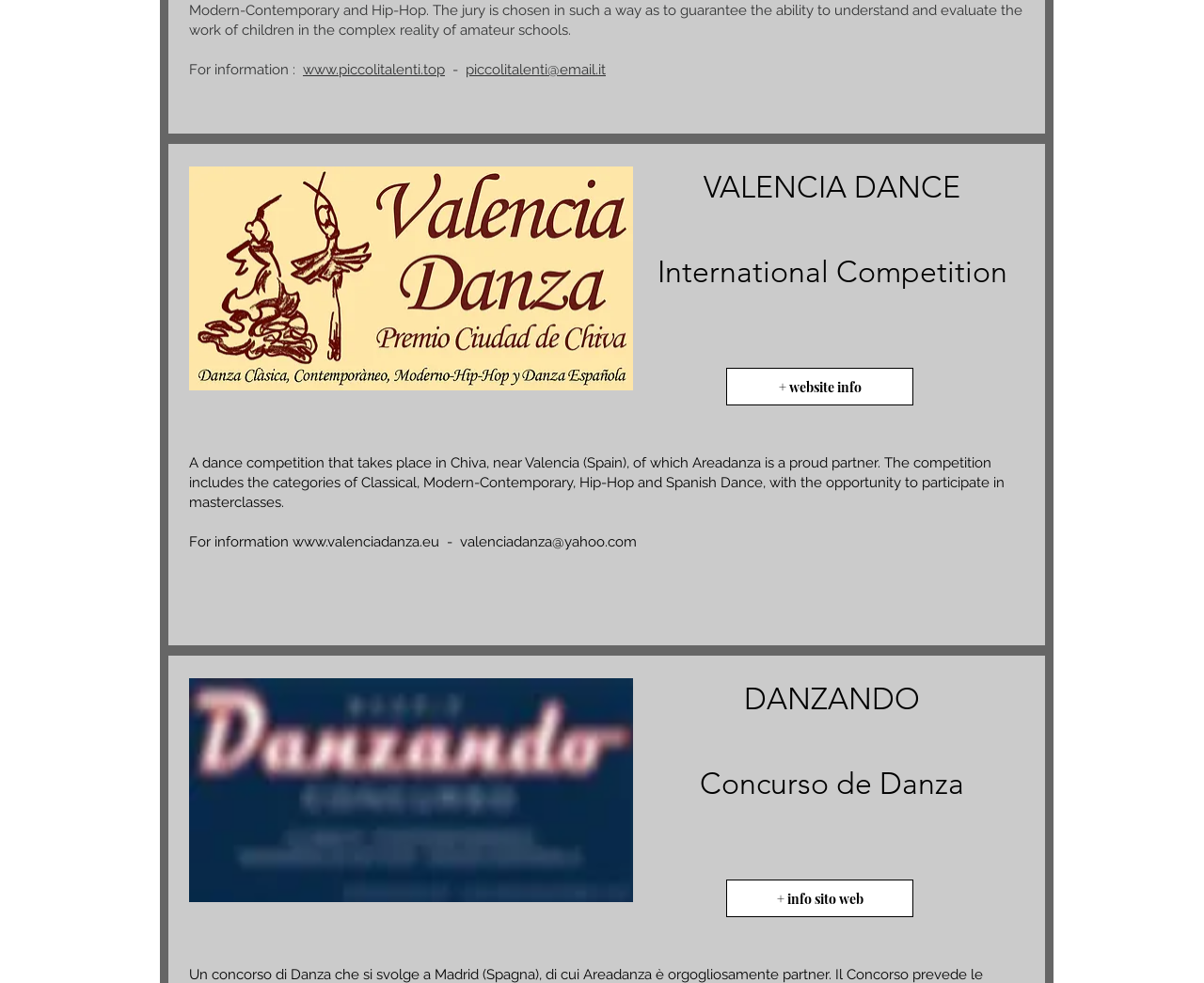What categories are included in the Valencia Danza competition?
Please use the visual content to give a single word or phrase answer.

Classical, Modern-Contemporary, Hip-Hop, Spanish Dance